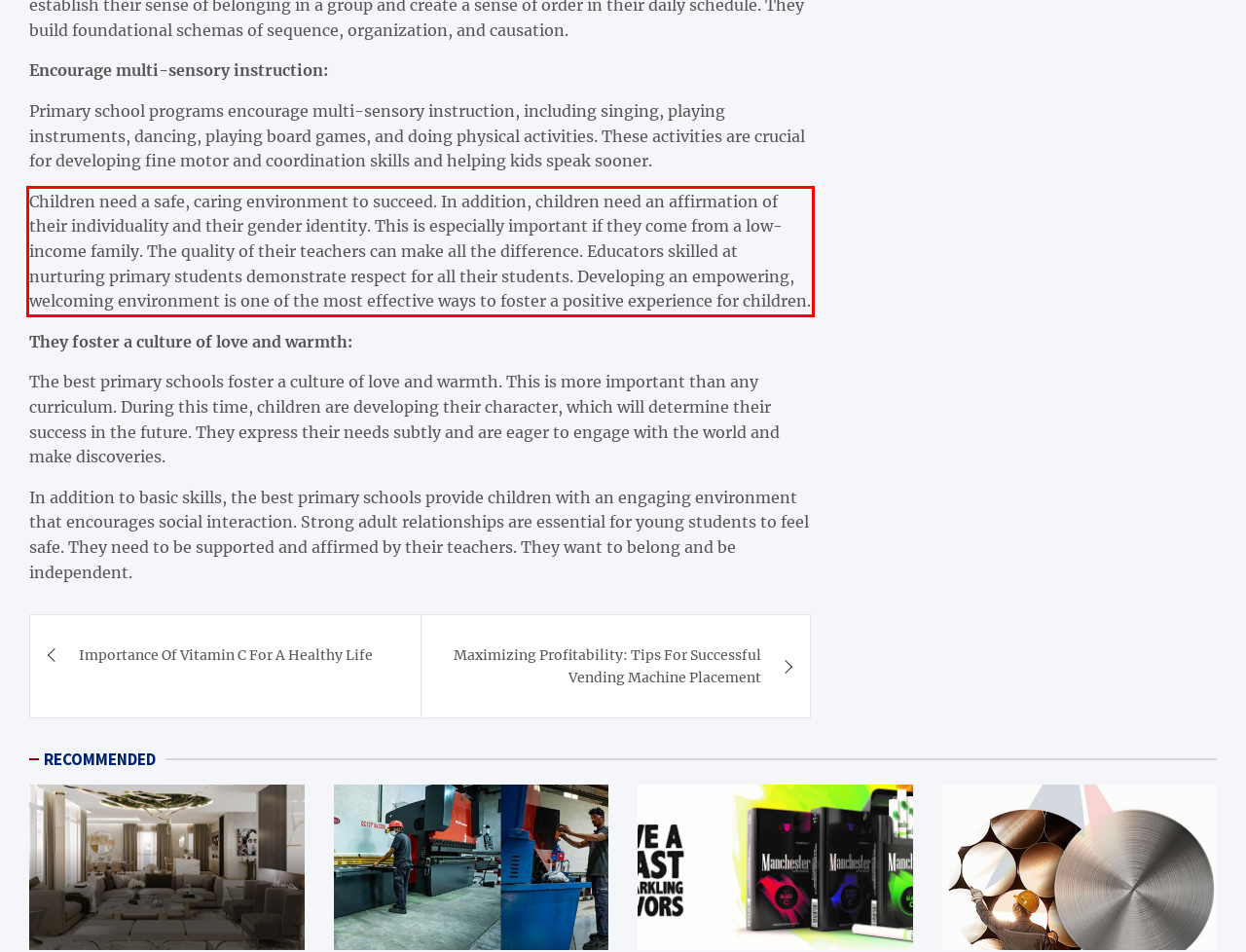You are provided with a webpage screenshot that includes a red rectangle bounding box. Extract the text content from within the bounding box using OCR.

Children need a safe, caring environment to succeed. In addition, children need an affirmation of their individuality and their gender identity. This is especially important if they come from a low-income family. The quality of their teachers can make all the difference. Educators skilled at nurturing primary students demonstrate respect for all their students. Developing an empowering, welcoming environment is one of the most effective ways to foster a positive experience for children.